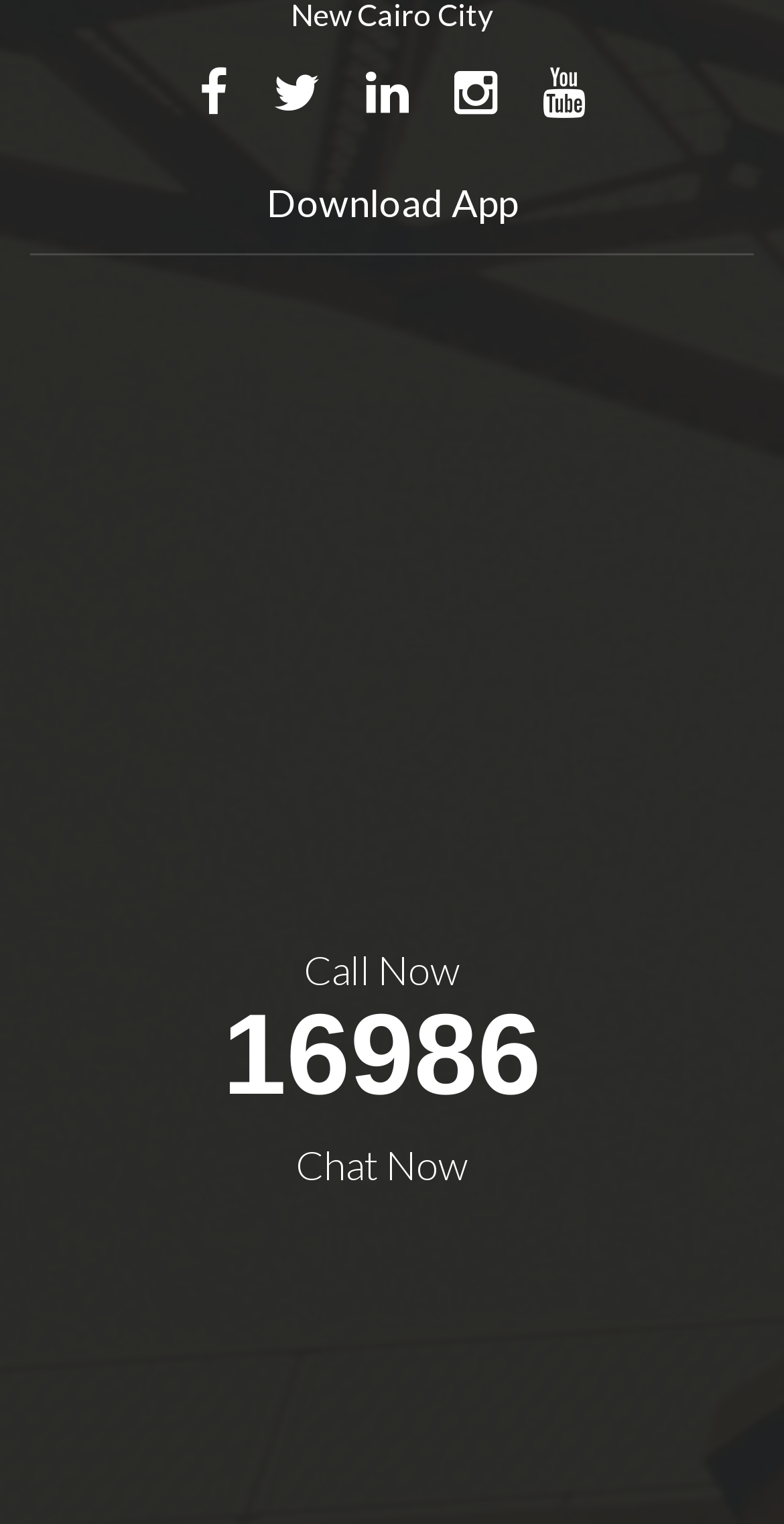Pinpoint the bounding box coordinates of the element that must be clicked to accomplish the following instruction: "Call 16986". The coordinates should be in the format of four float numbers between 0 and 1, i.e., [left, top, right, bottom].

[0.284, 0.65, 0.69, 0.735]